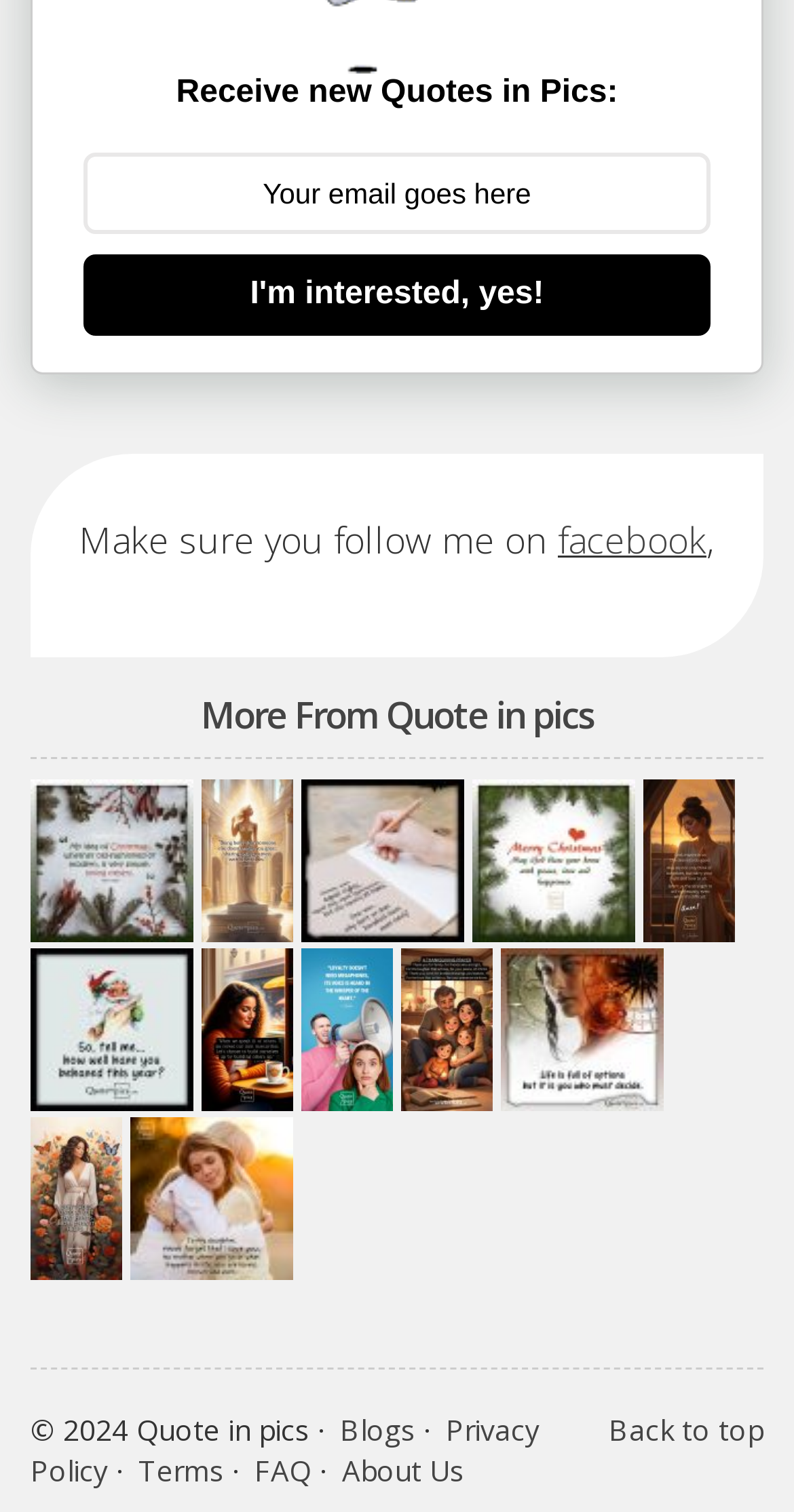Locate the bounding box coordinates of the area you need to click to fulfill this instruction: 'Enter your email address'. The coordinates must be in the form of four float numbers ranging from 0 to 1: [left, top, right, bottom].

[0.106, 0.101, 0.894, 0.155]